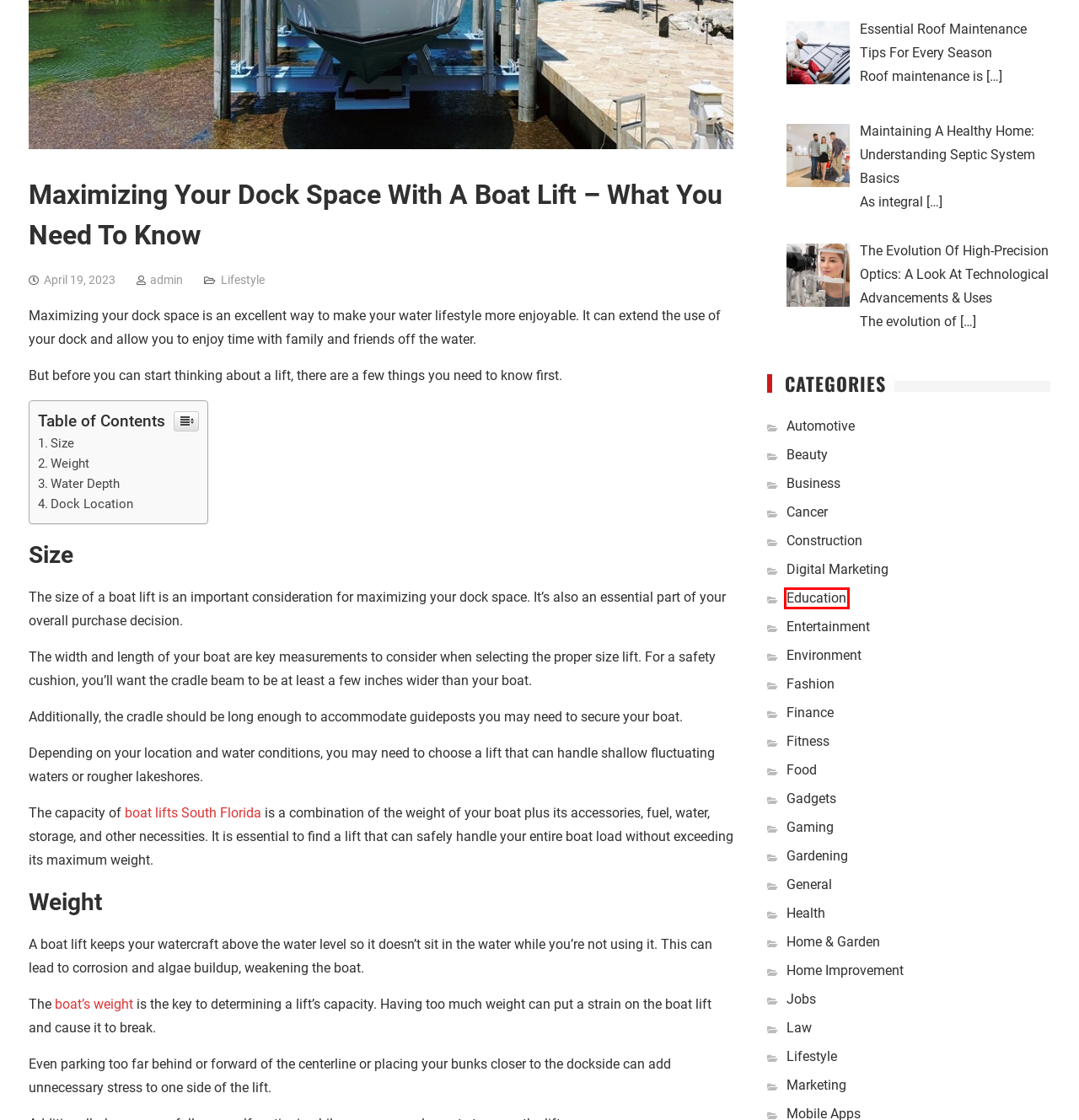After examining the screenshot of a webpage with a red bounding box, choose the most accurate webpage description that corresponds to the new page after clicking the element inside the red box. Here are the candidates:
A. Gadgets | Million Click
B. General | Million Click
C. Beauty | Million Click
D. Boat Weight Estimates For 7 Weight Boat Types
E. Environment | Million Click
F. , Author at Million Click
G. Android | Million Click
H. Education | Million Click

H